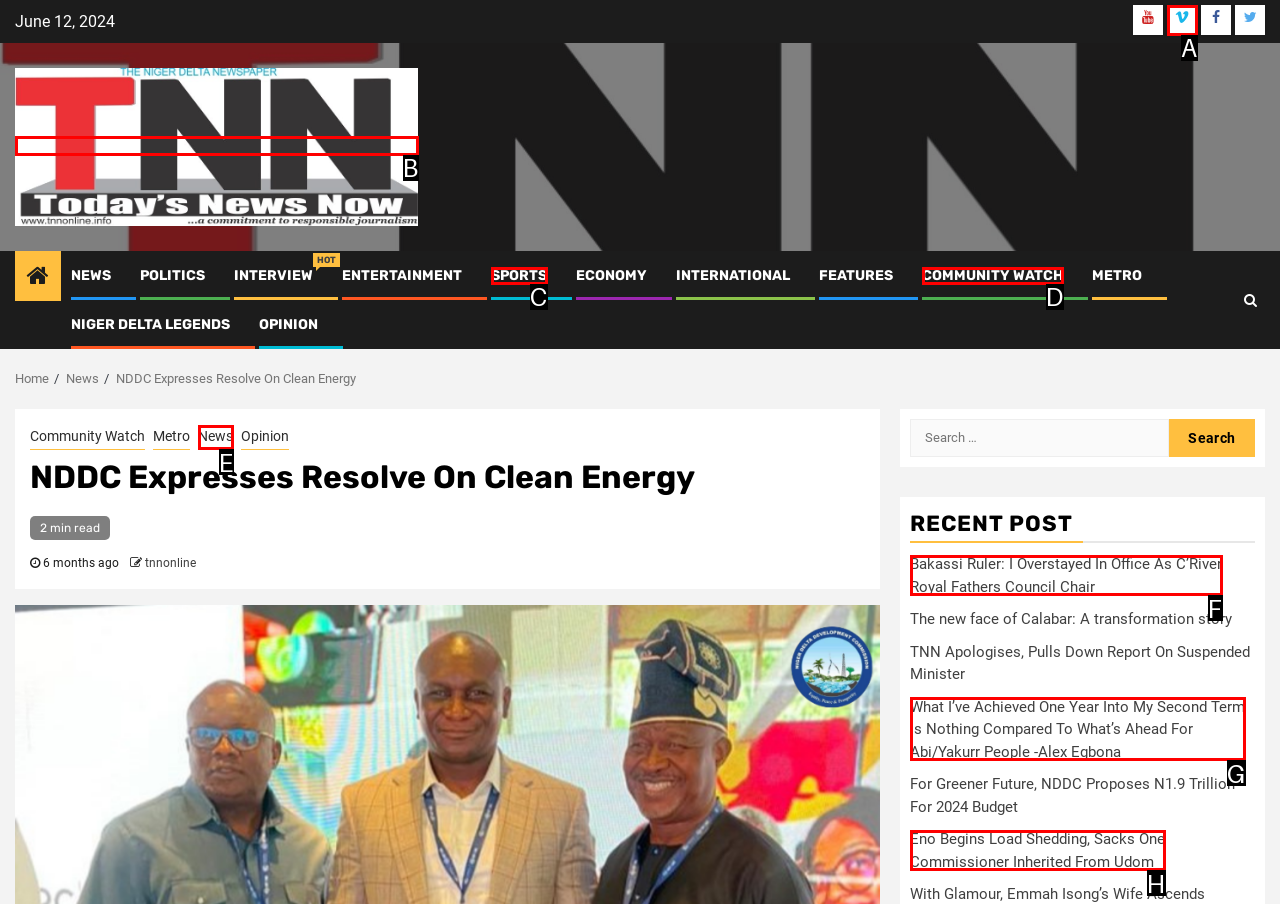To achieve the task: Read recent post about Bakassi Ruler, indicate the letter of the correct choice from the provided options.

F